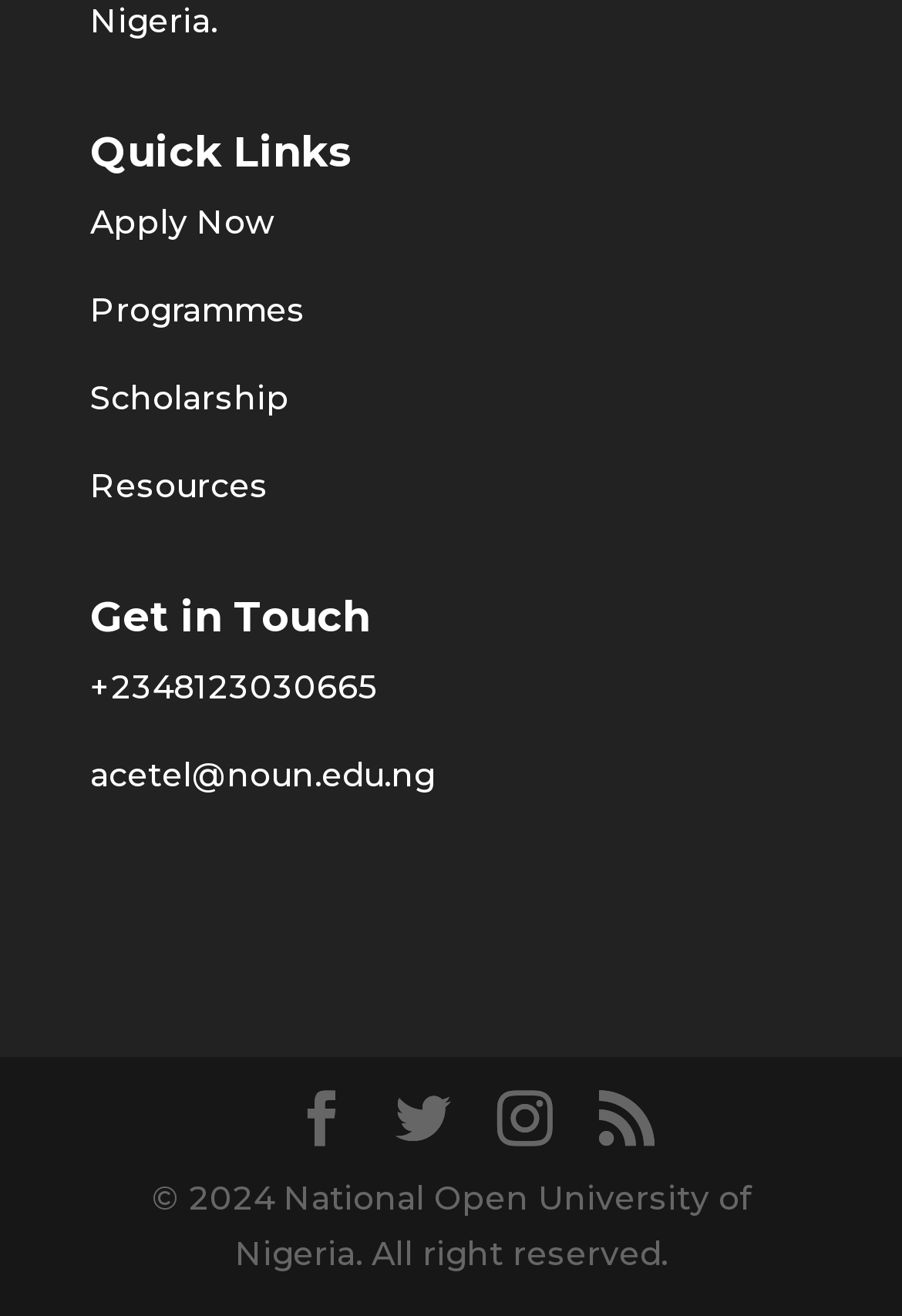Determine the bounding box coordinates of the element's region needed to click to follow the instruction: "Click Apply Now". Provide these coordinates as four float numbers between 0 and 1, formatted as [left, top, right, bottom].

[0.1, 0.153, 0.305, 0.185]